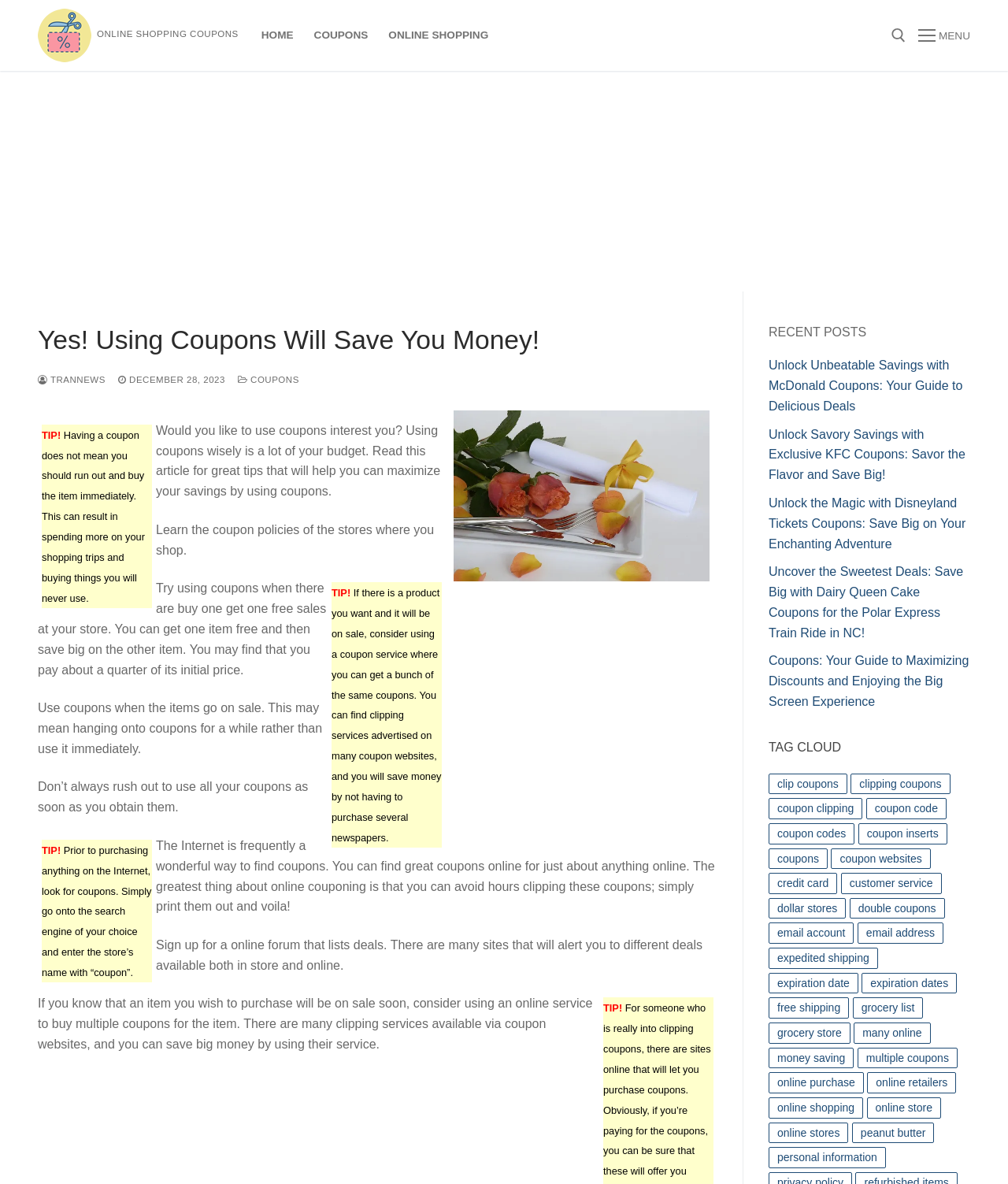Locate the bounding box coordinates of the element's region that should be clicked to carry out the following instruction: "Read the article about using coupons wisely". The coordinates need to be four float numbers between 0 and 1, i.e., [left, top, right, bottom].

[0.155, 0.358, 0.437, 0.421]